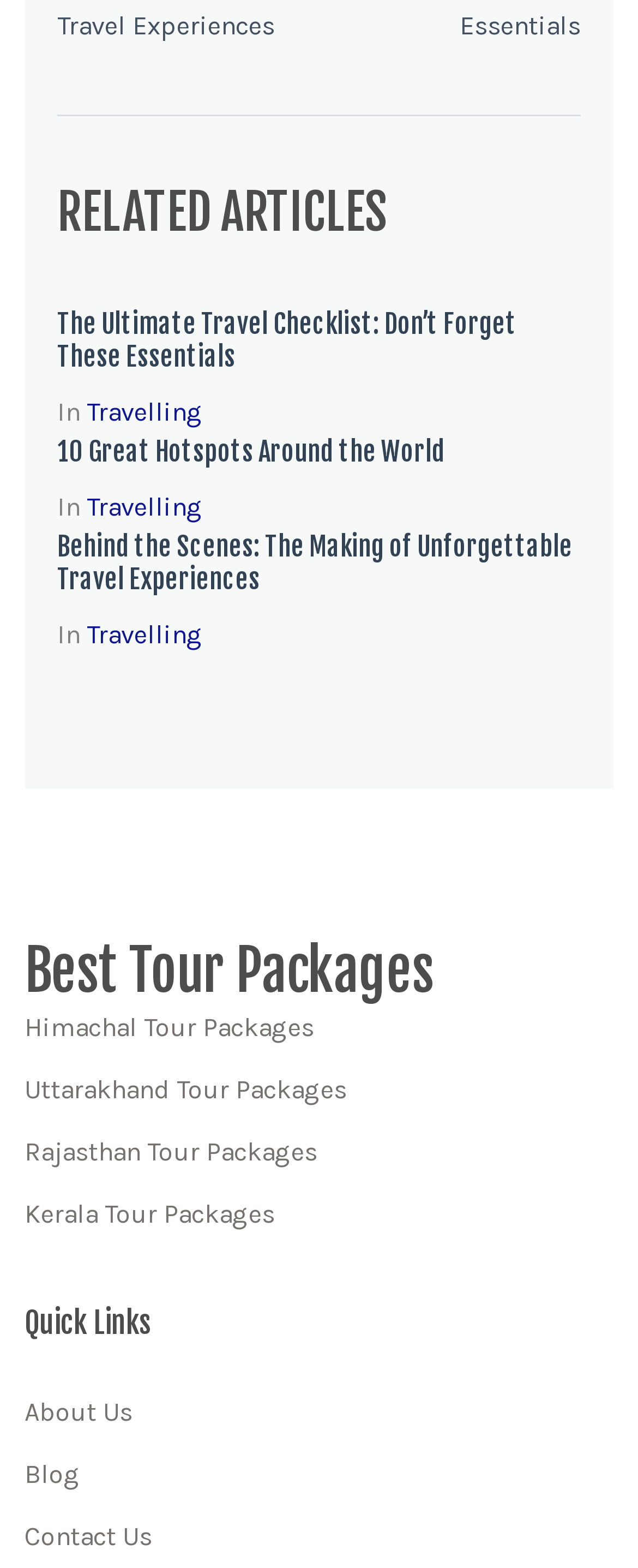What type of content is 'Behind the Scenes: The Making of Unforgettable Travel Experiences'?
Look at the screenshot and respond with one word or a short phrase.

Article or blog post